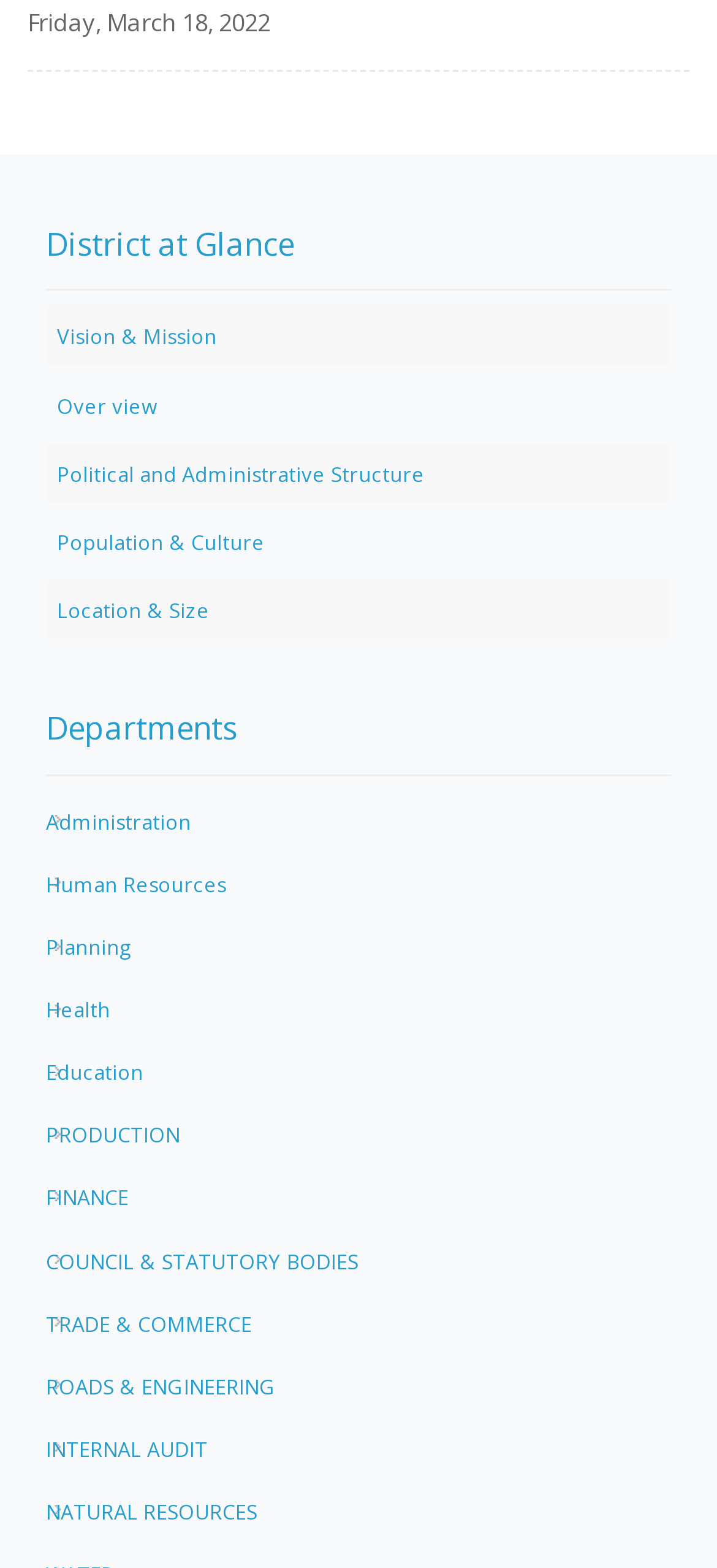Provide a short answer using a single word or phrase for the following question: 
What is the last link under the 'Departments' heading?

NATURAL RESOURCES